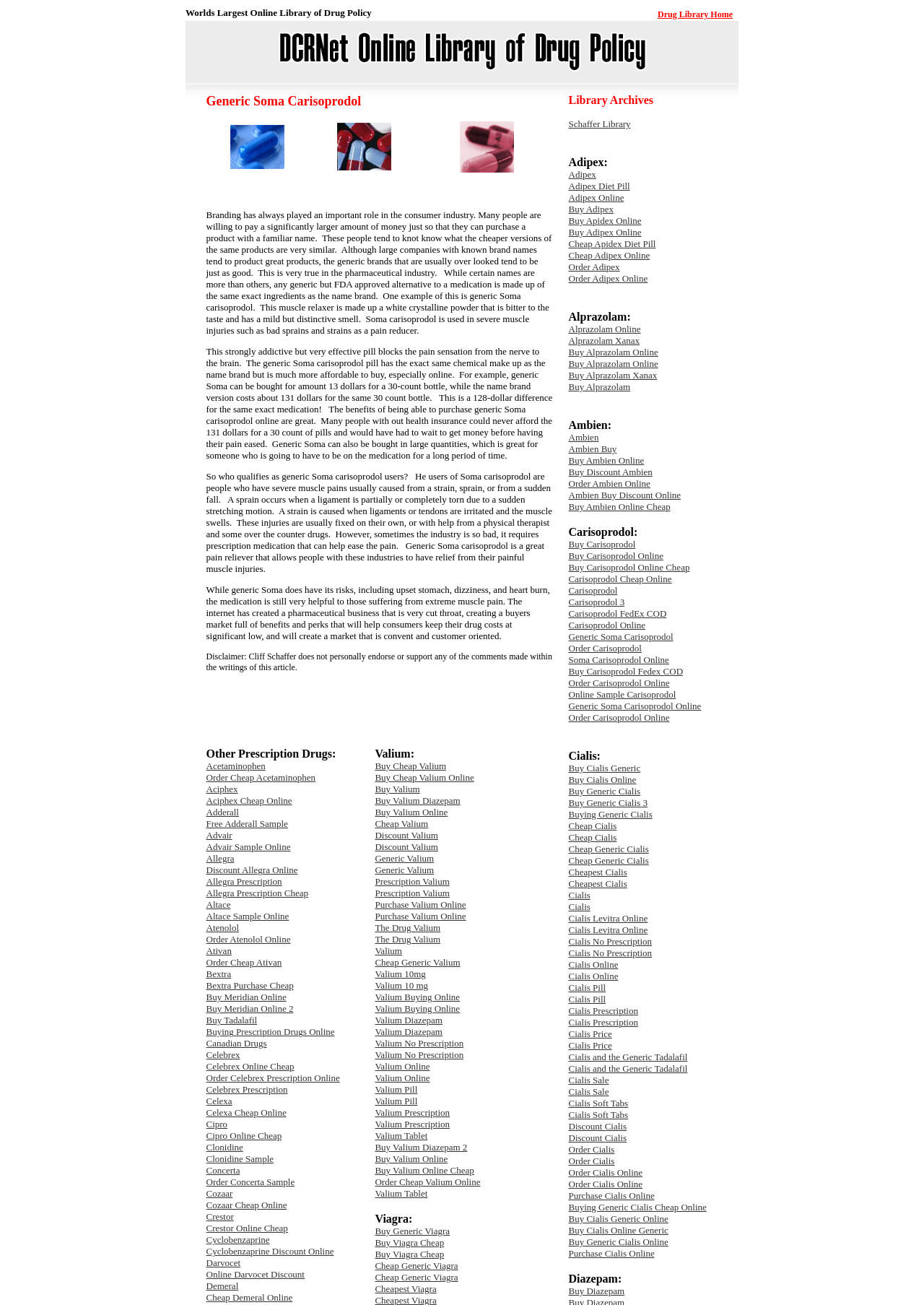Please identify the bounding box coordinates of the element I need to click to follow this instruction: "Click the 'Drug Library Home' link".

[0.712, 0.007, 0.793, 0.015]